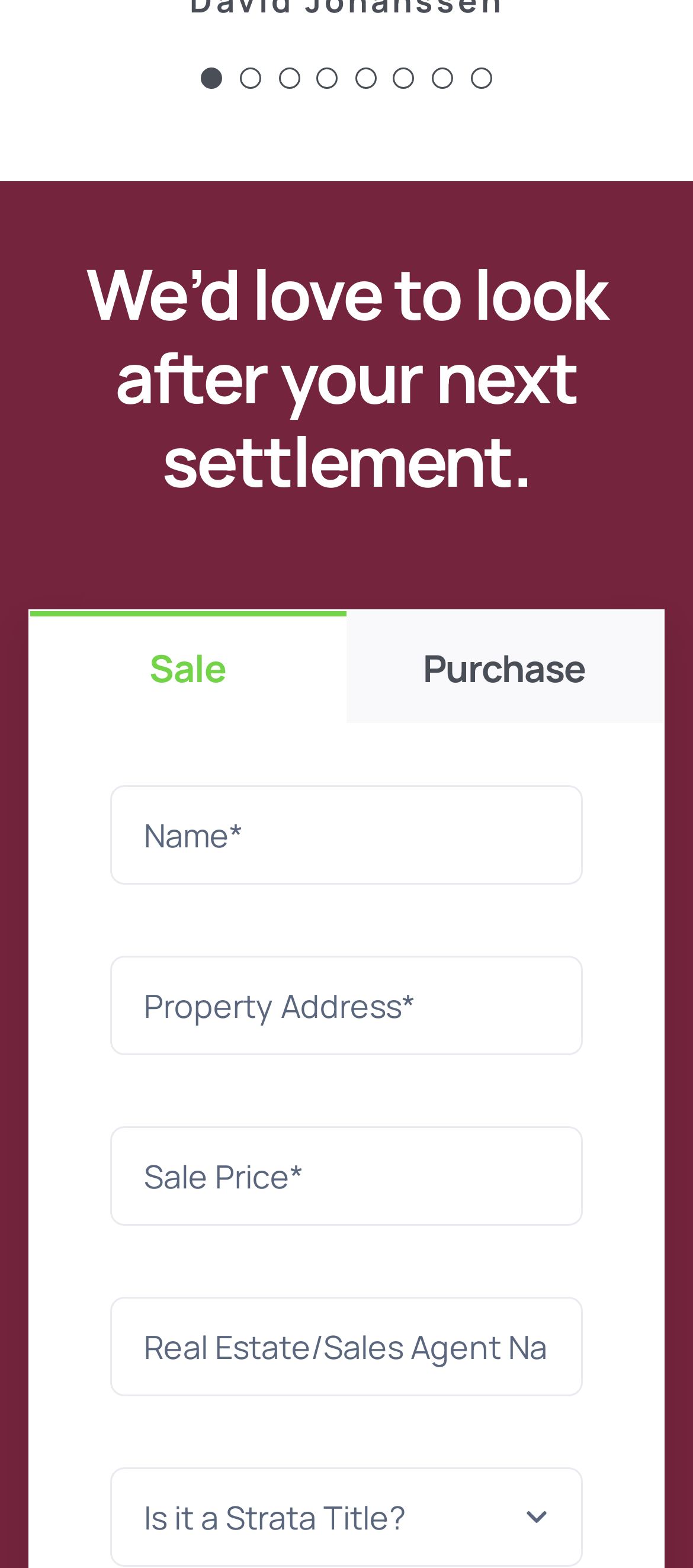What is the type of the last element in the accessibility tree?
Please use the visual content to give a single word or phrase answer.

Image